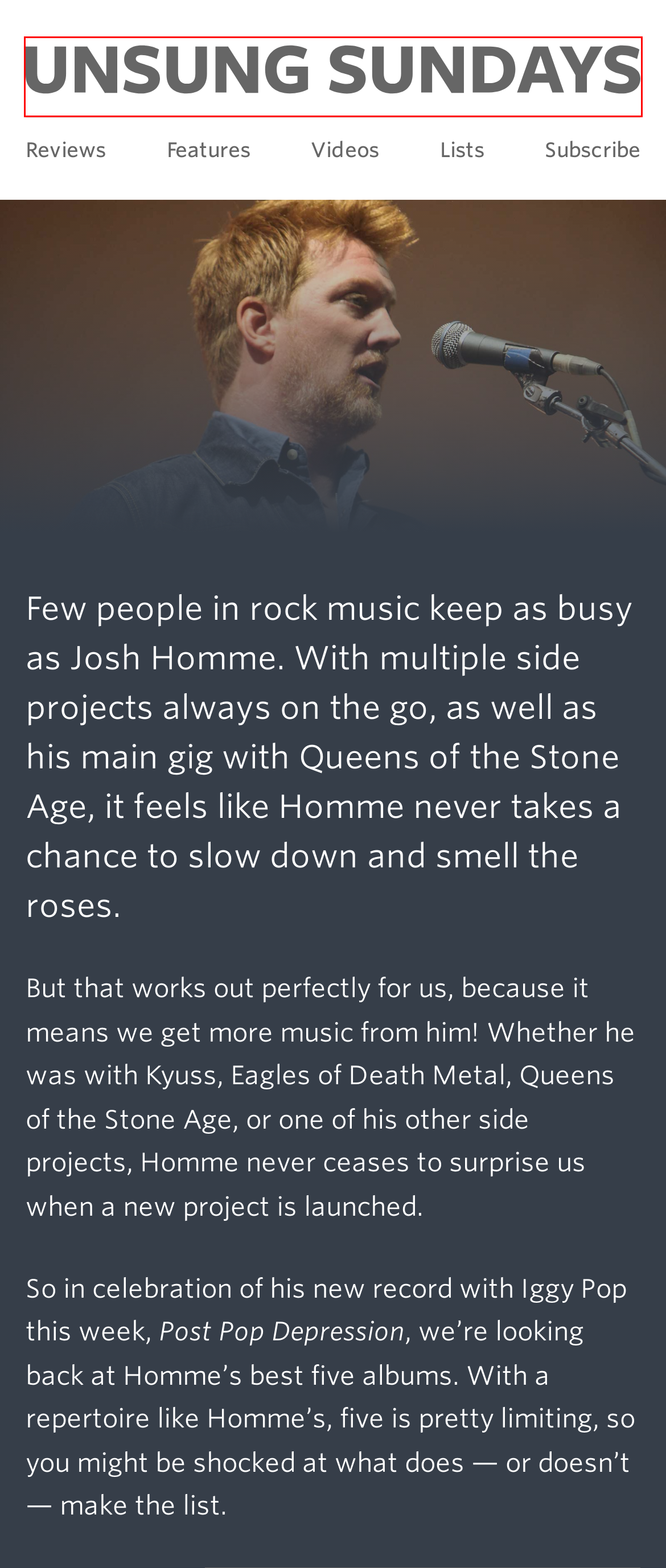Analyze the screenshot of a webpage that features a red rectangle bounding box. Pick the webpage description that best matches the new webpage you would see after clicking on the element within the red bounding box. Here are the candidates:
A. Quick Hits - Unsung Sundays
B. What You Should Be Listening To - Unsung Sundays
C. Albums We Love - Unsung Sundays
D. ‎《Blues for the Red Sun》- Kyuss的专辑 - Apple Music
E. Them Crooked Vultures Archives - Unsung Sundays
F. Extended Plays - Unsung Sundays
G. Lists - Unsung Sundays
H. Subscribe - Unsung Sundays

B